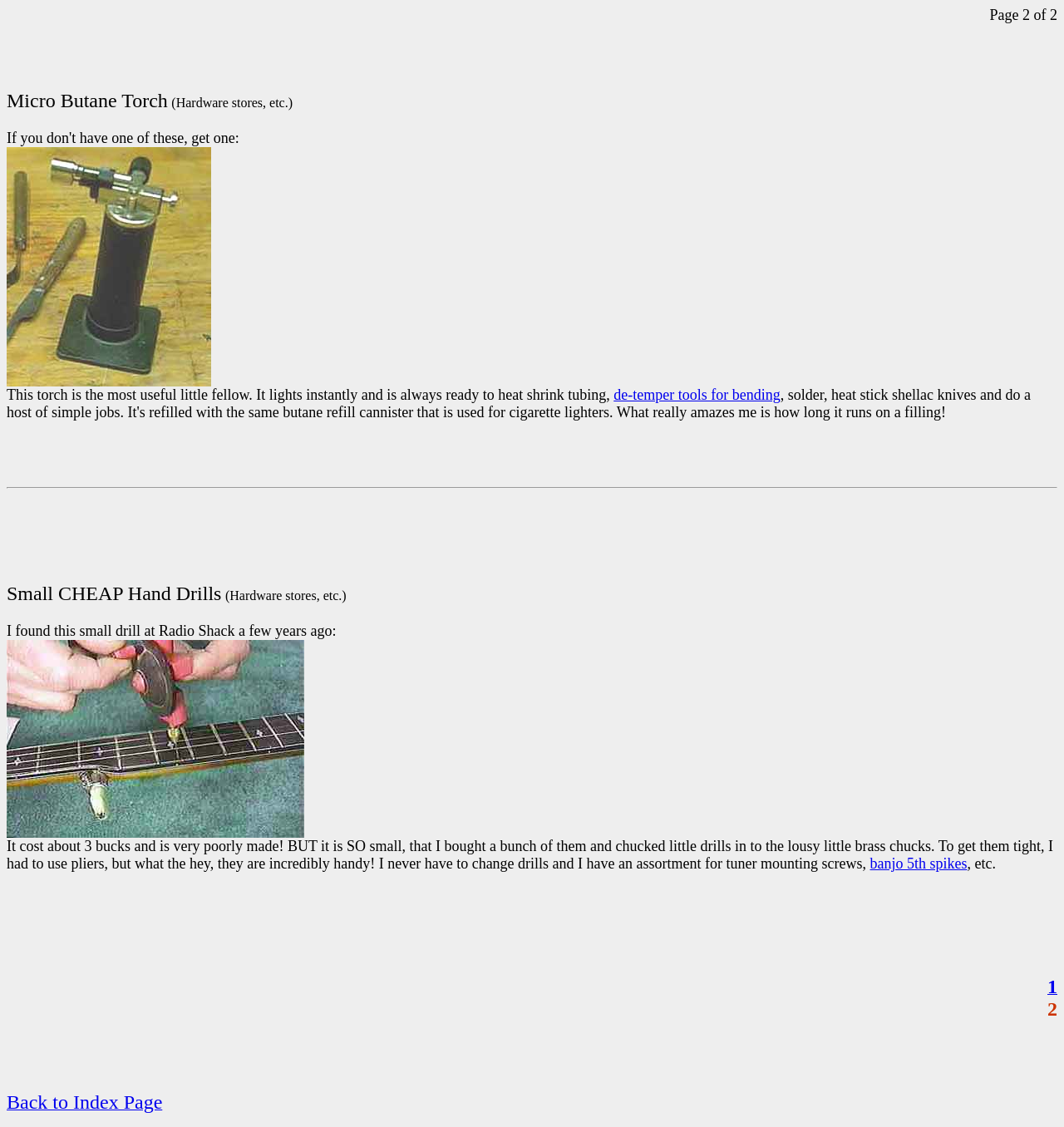Bounding box coordinates should be in the format (top-left x, top-left y, bottom-right x, bottom-right y) and all values should be floating point numbers between 0 and 1. Determine the bounding box coordinate for the UI element described as: banjo 5th spikes

[0.818, 0.76, 0.909, 0.773]